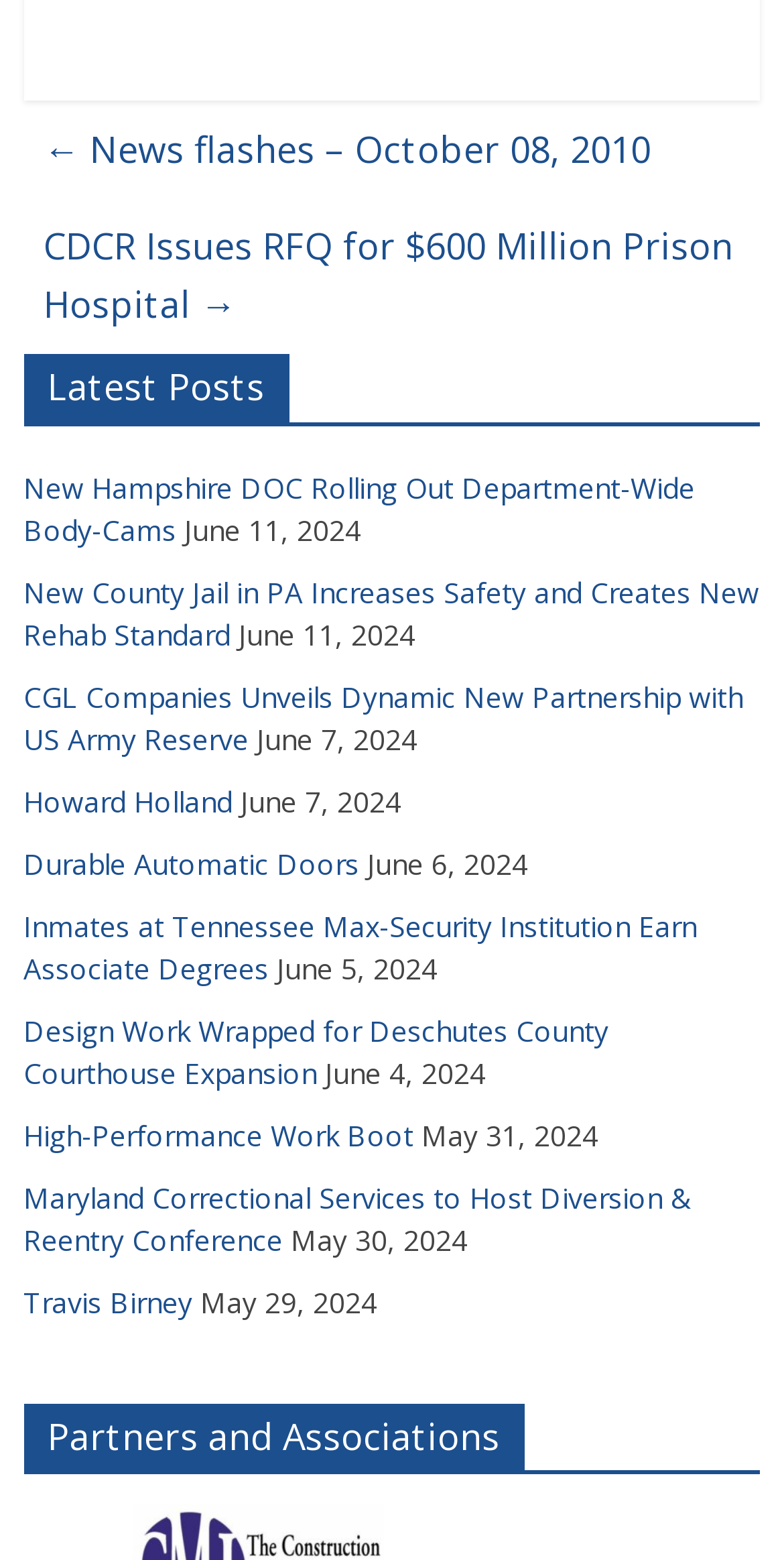What is the title of the second link in the 'Latest Posts' section?
Answer with a single word or short phrase according to what you see in the image.

New County Jail in PA Increases Safety and Creates New Rehab Standard